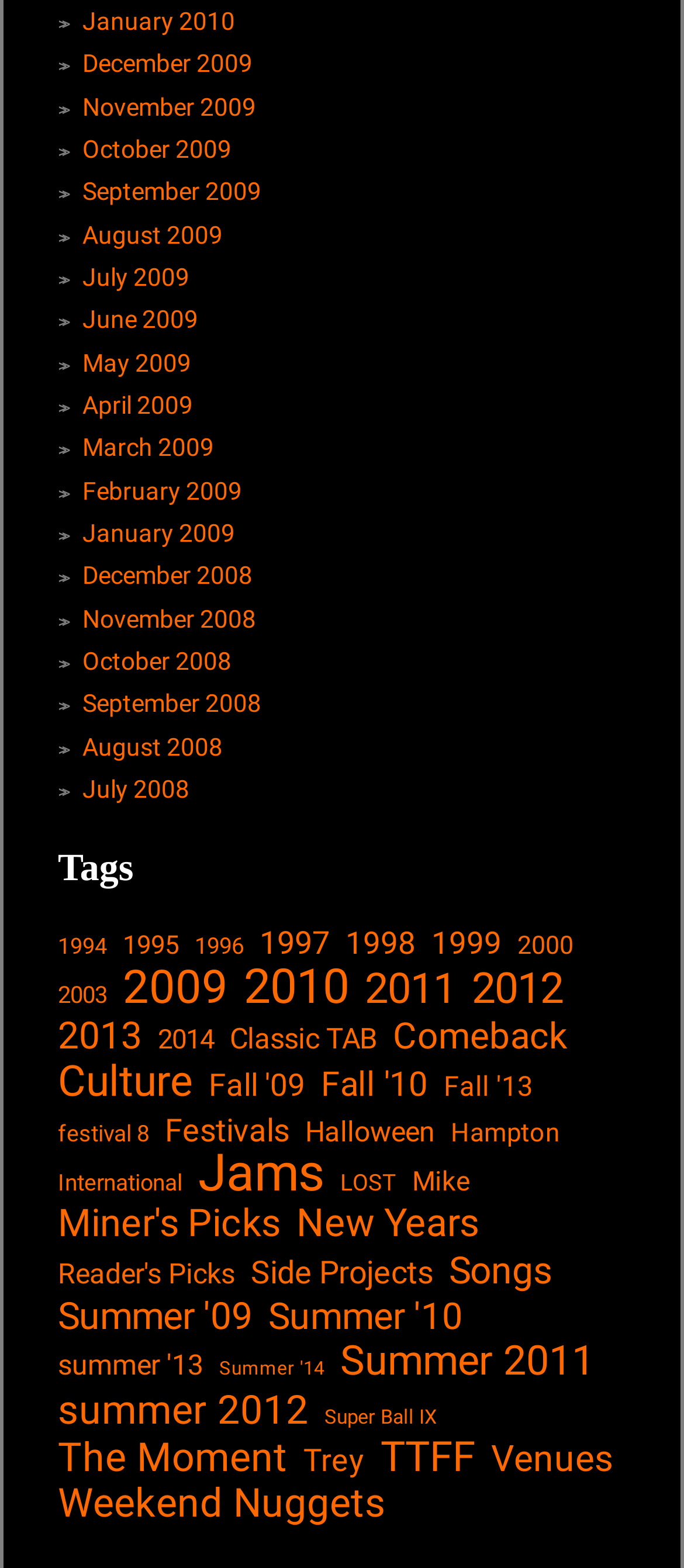What is the earliest year mentioned on this webpage?
Provide a thorough and detailed answer to the question.

I looked at the links with year labels and found that the earliest year mentioned is 1994, which is linked to 13 items.